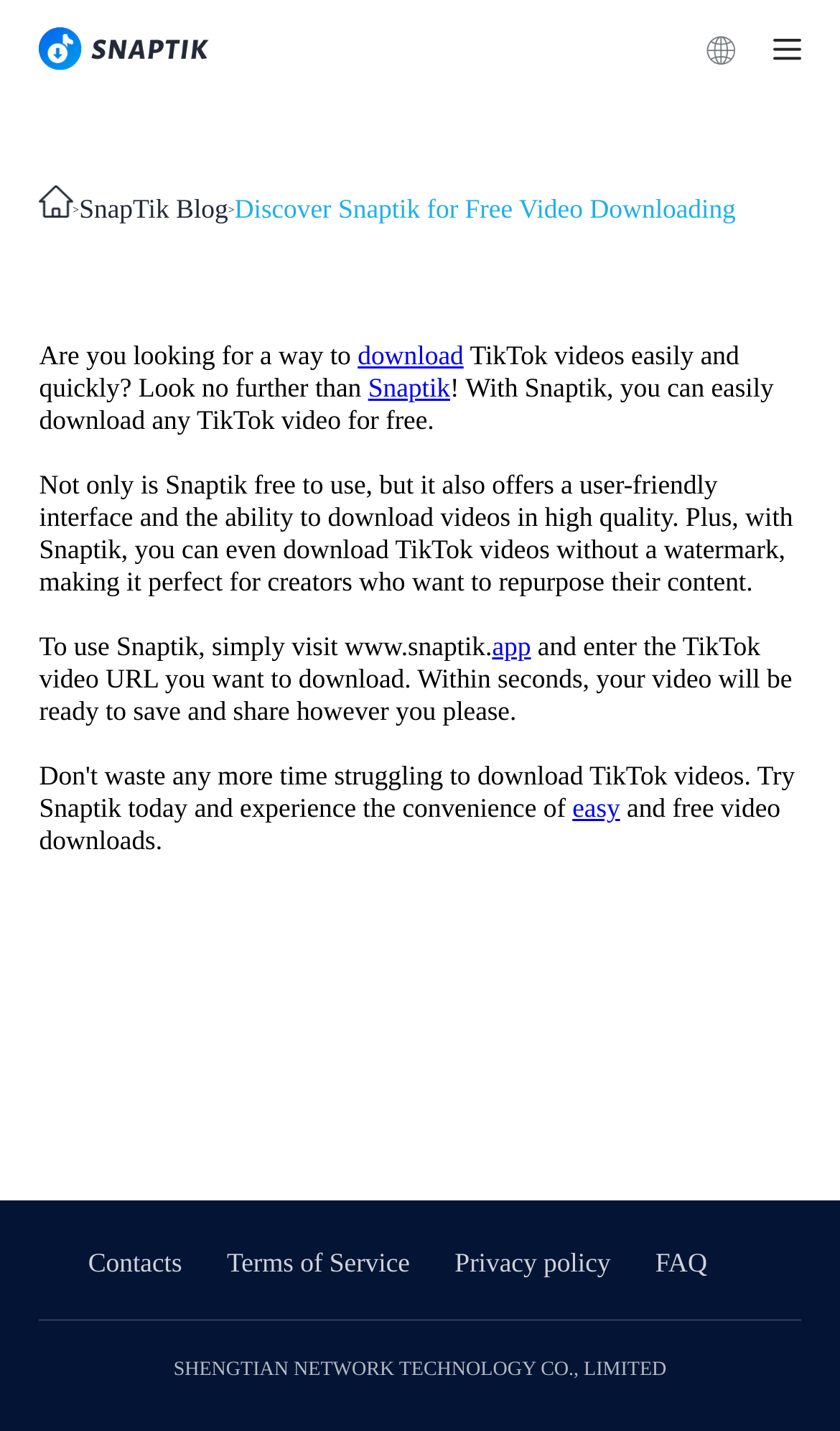Provide the text content of the webpage's main heading.

Discover Snaptik for Free Video Downloading-